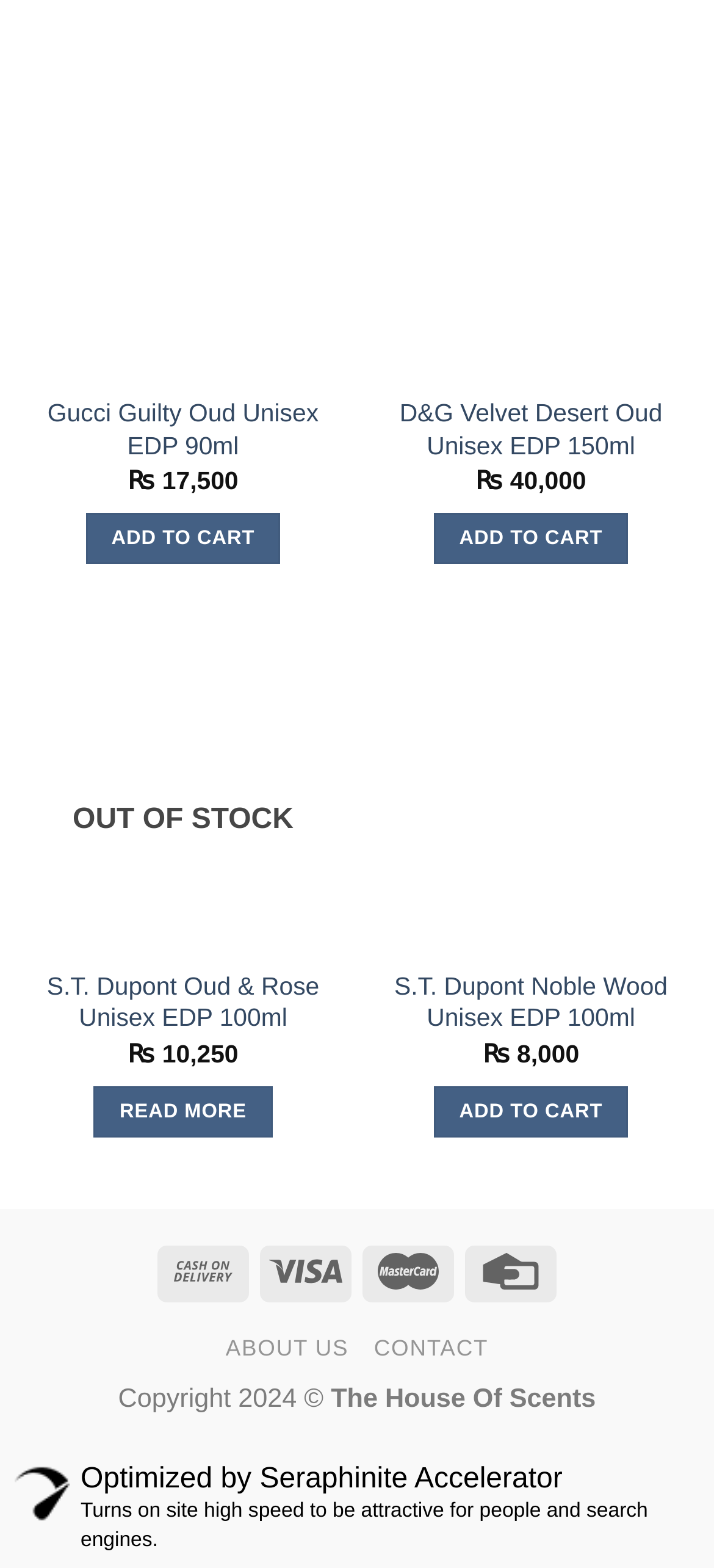What is the price of Gucci Guilty Oud Unisex EDP 90ml?
Please provide a single word or phrase answer based on the image.

₨17,500